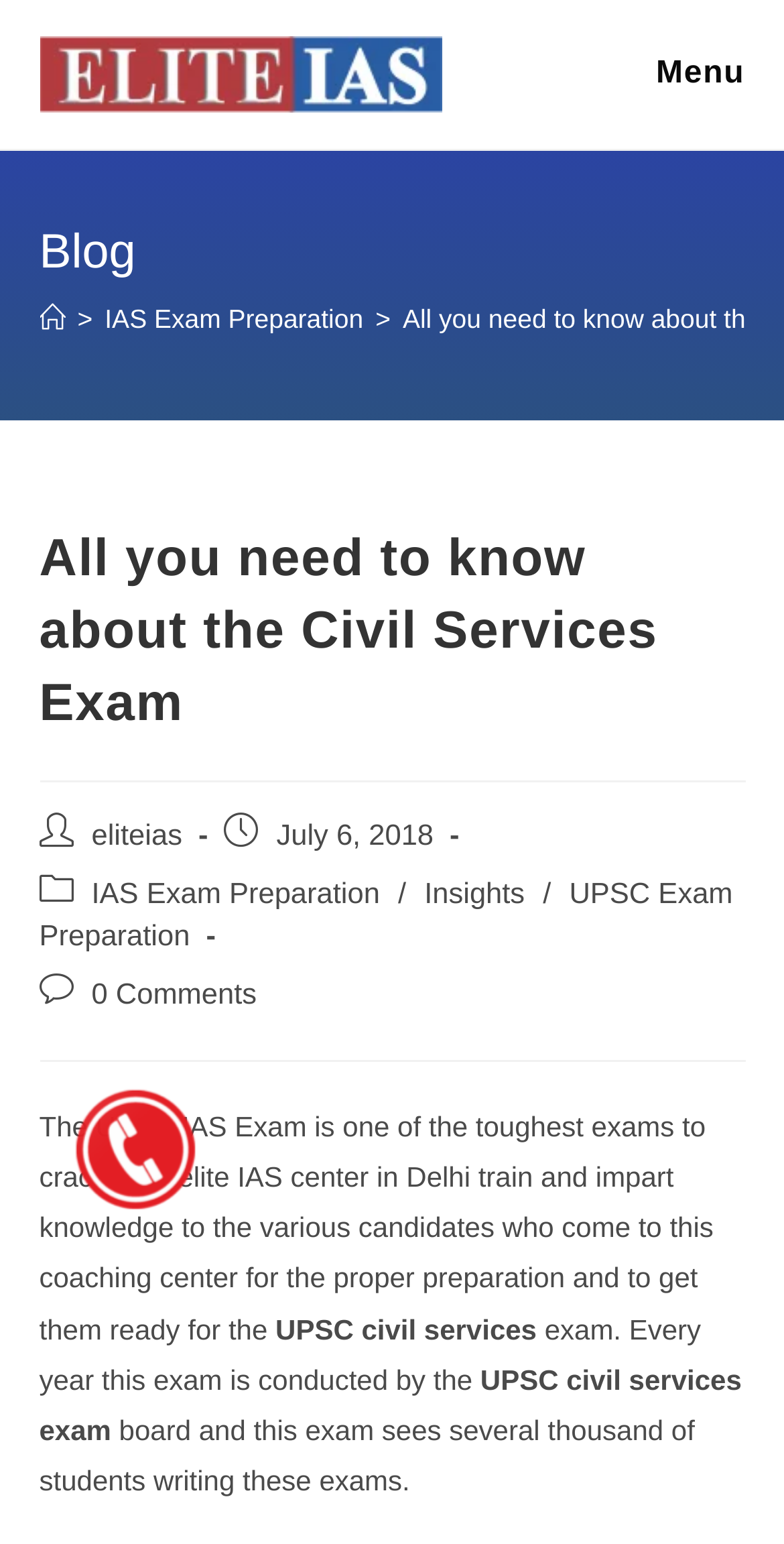What is the category of the blog post?
Please provide a detailed answer to the question.

The category of the blog post can be found in the link 'IAS Exam Preparation' with bounding box coordinates [0.117, 0.569, 0.485, 0.589] which is next to the static text 'Post category:'.